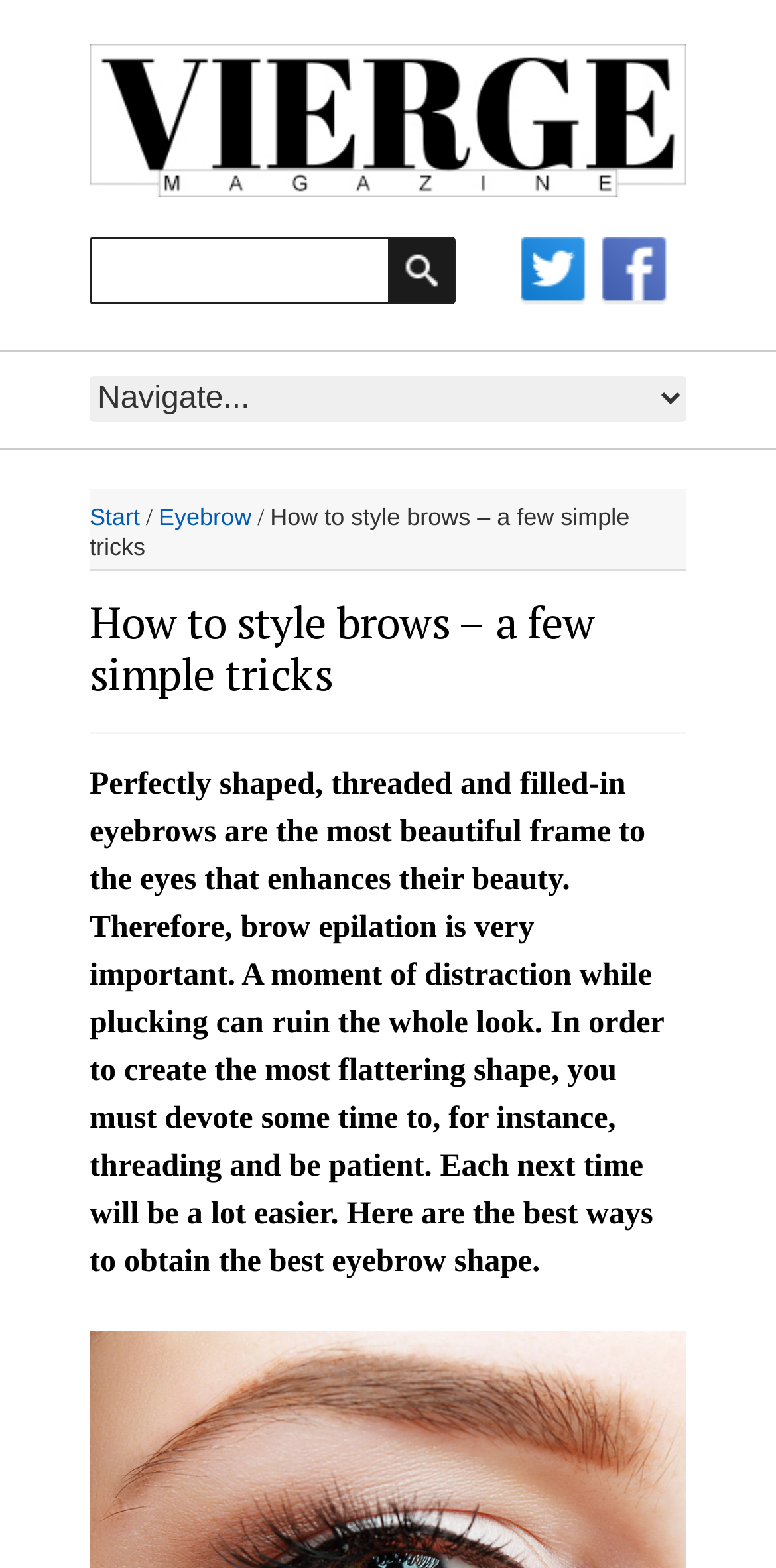Use a single word or phrase to answer the question:
What is the topic of the webpage's main content?

Styling eyebrows